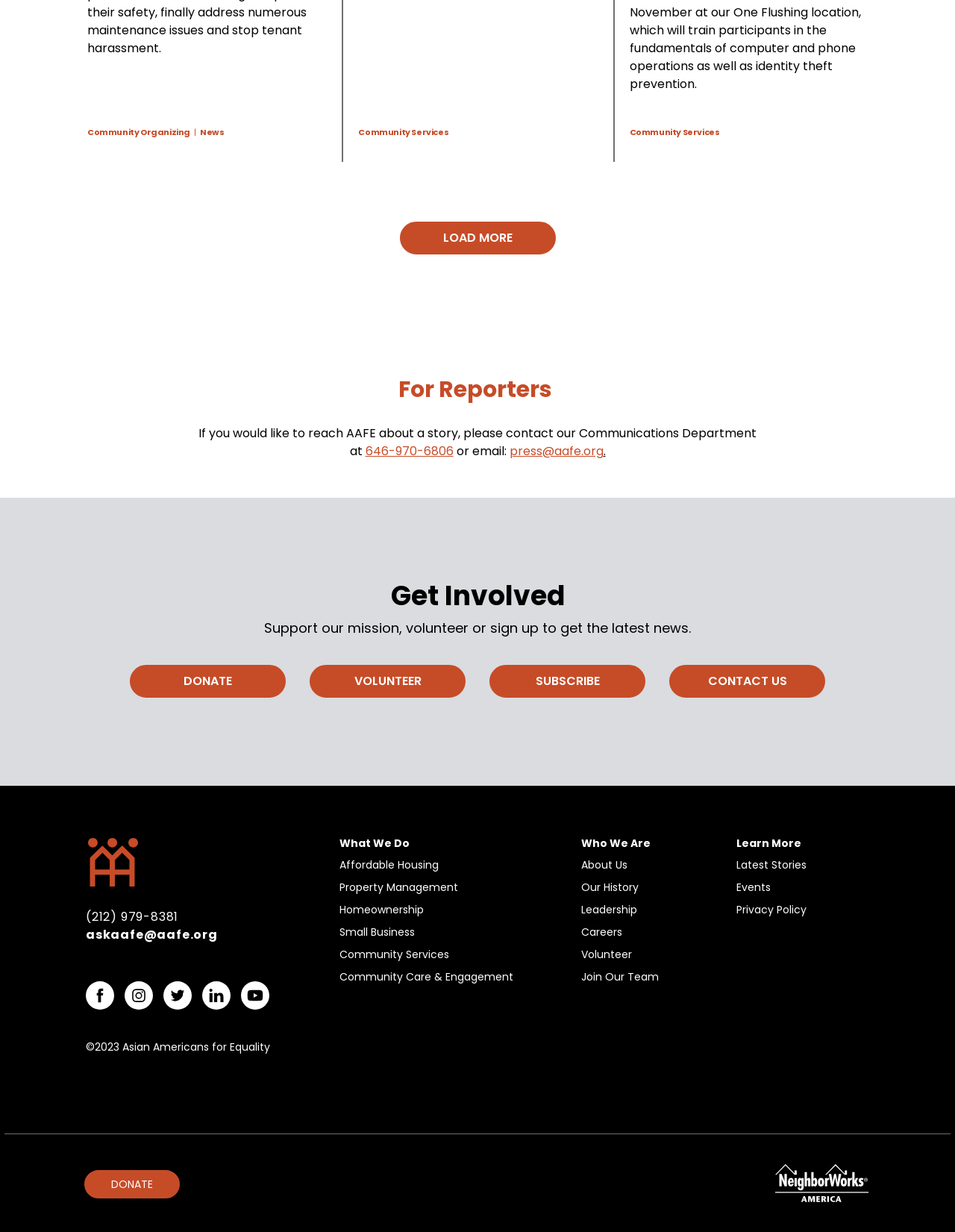Identify the bounding box coordinates of the part that should be clicked to carry out this instruction: "Explore the archives".

None